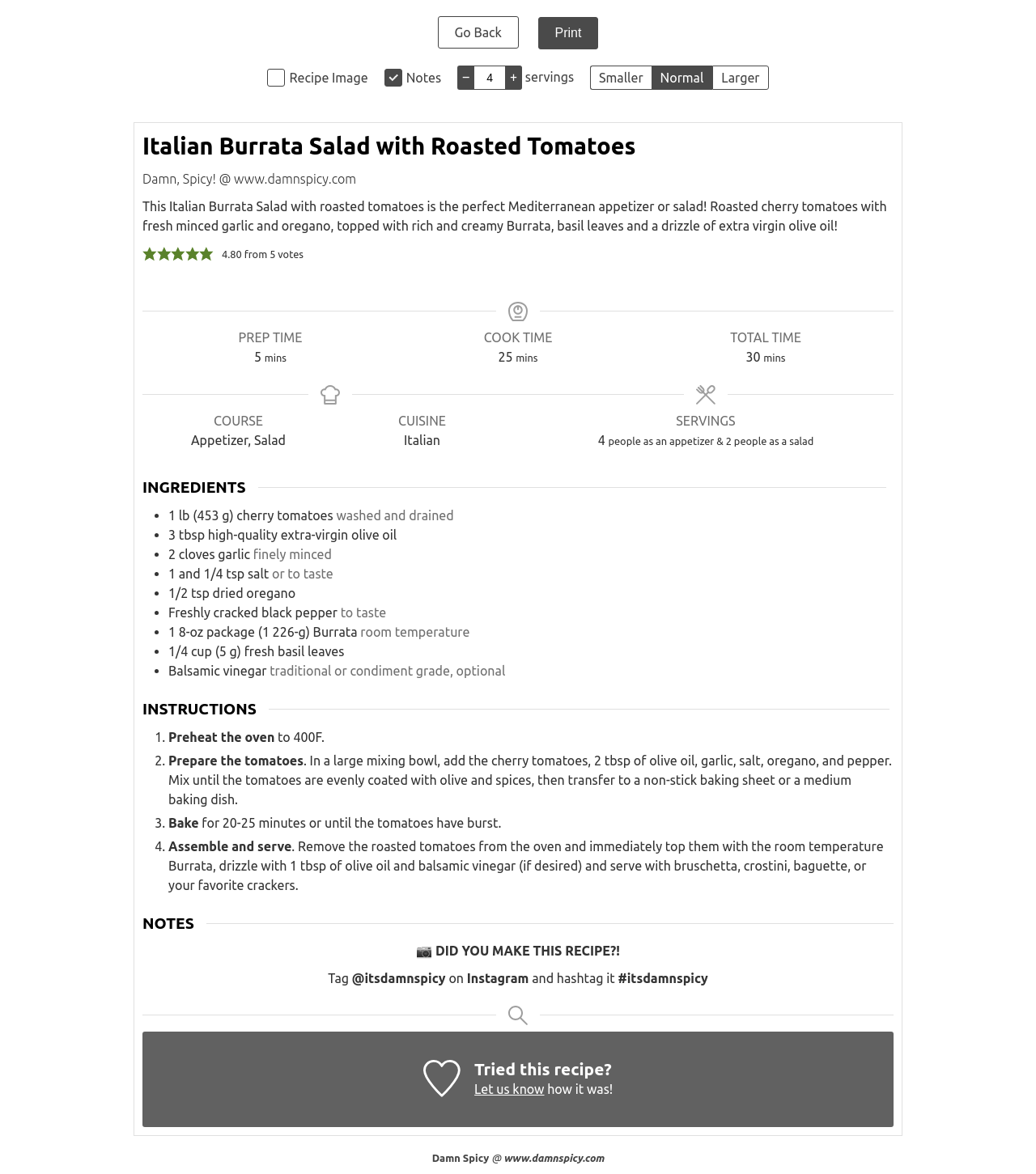Show me the bounding box coordinates of the clickable region to achieve the task as per the instruction: "Enter a value in the serving size input field".

[0.457, 0.056, 0.488, 0.076]